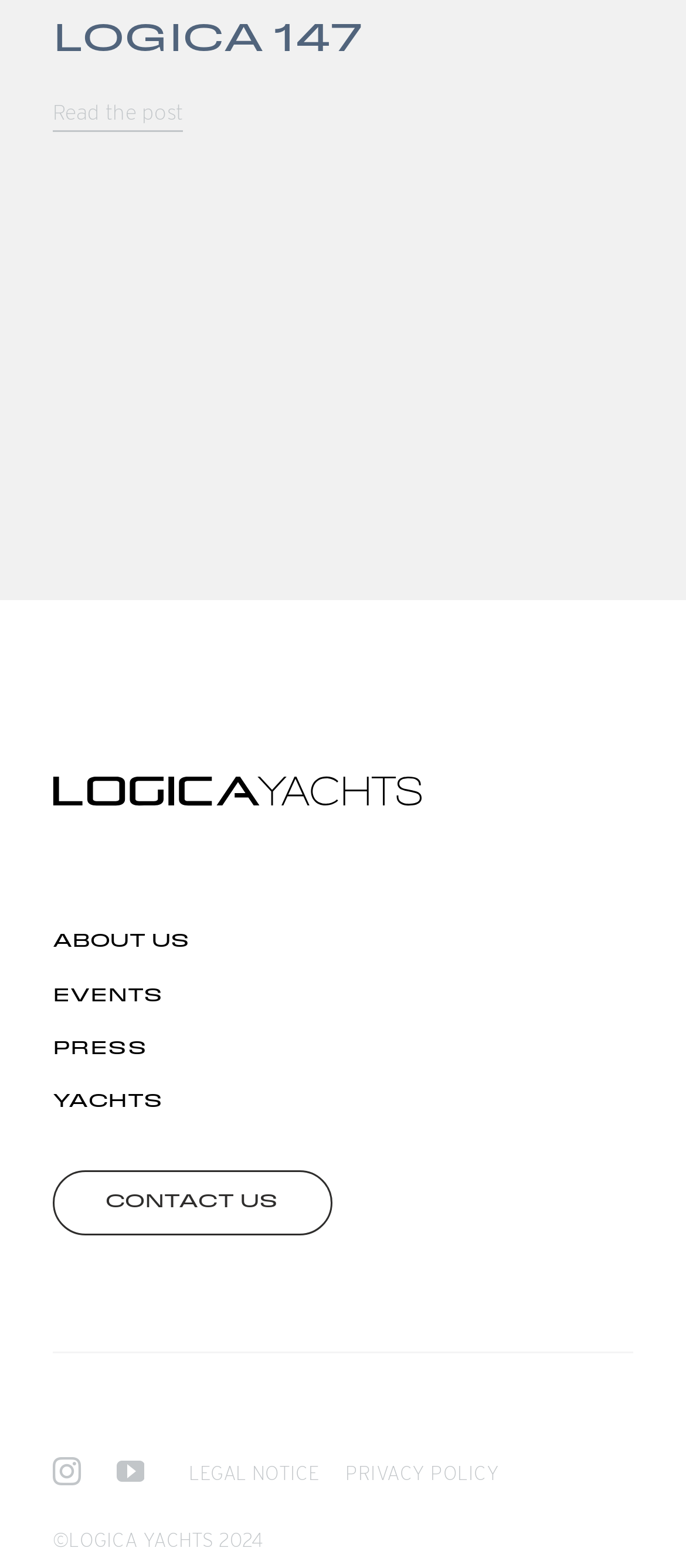What is the name of the company?
Look at the image and provide a short answer using one word or a phrase.

LOGICA YACHTS